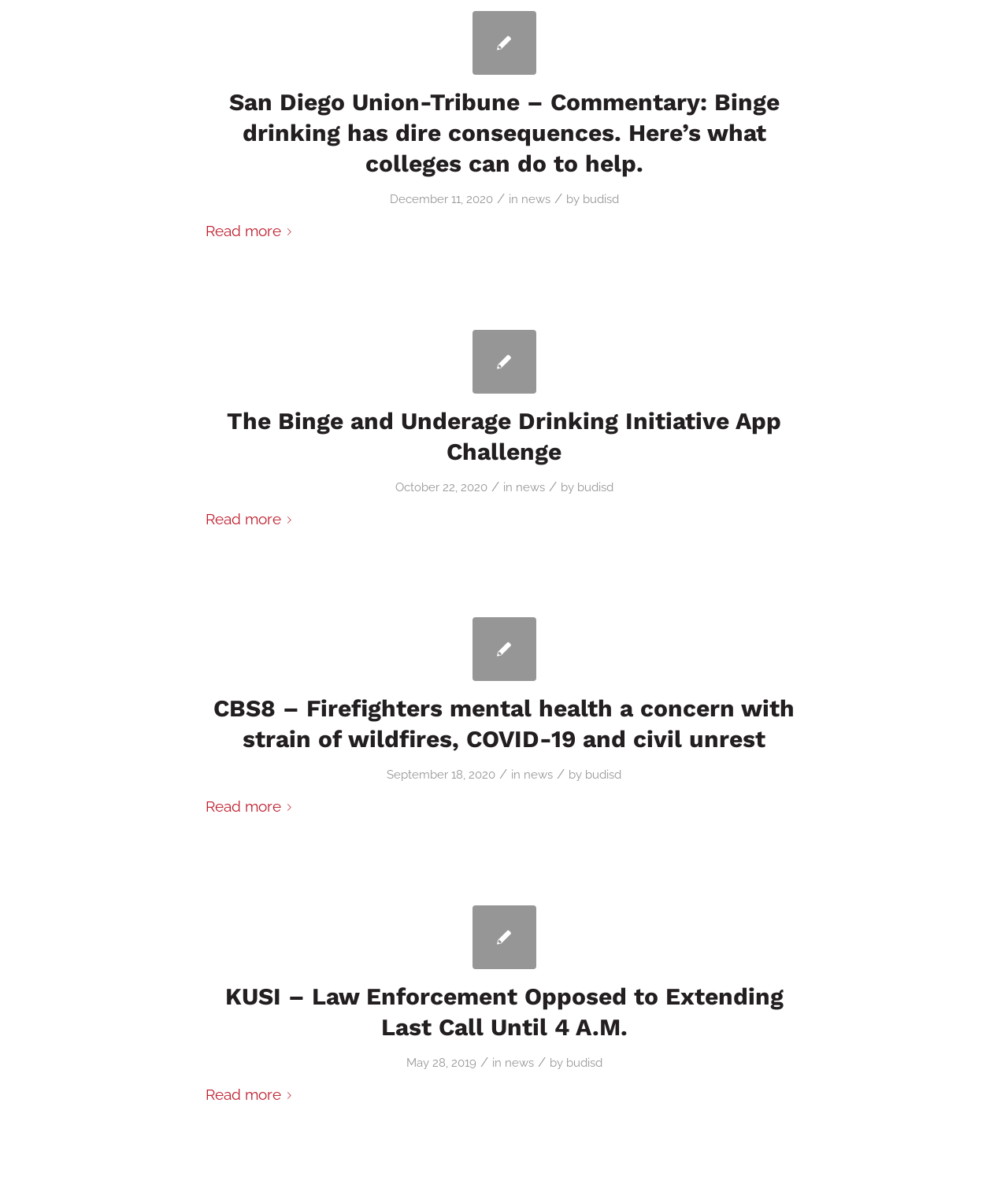What is the category of the third article?
Offer a detailed and exhaustive answer to the question.

I determined the category of the third article by looking at the link element with the text 'news' which is a child element of the third article element.